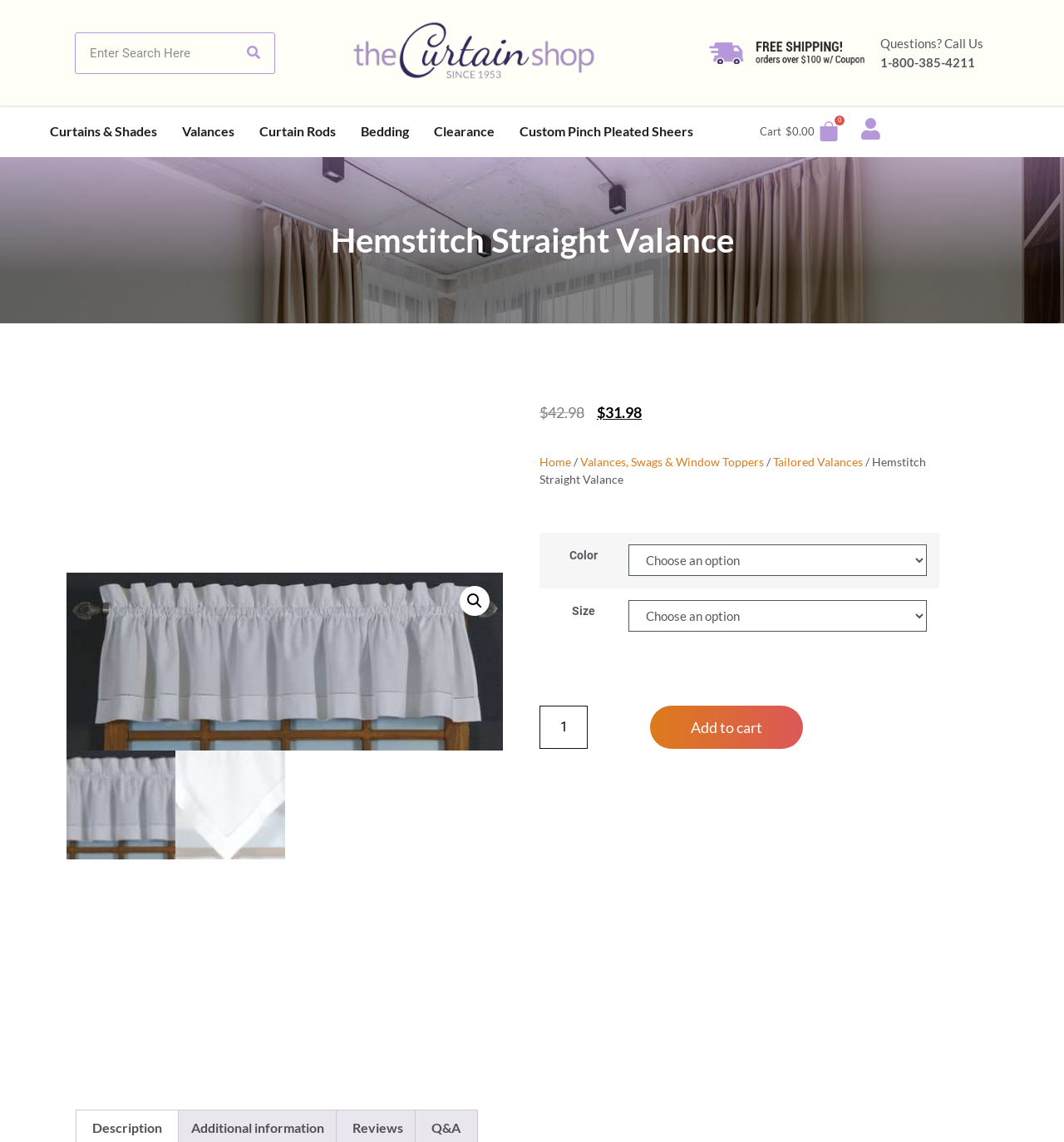Please answer the following question using a single word or phrase: 
What is the purpose of the search box?

To search products